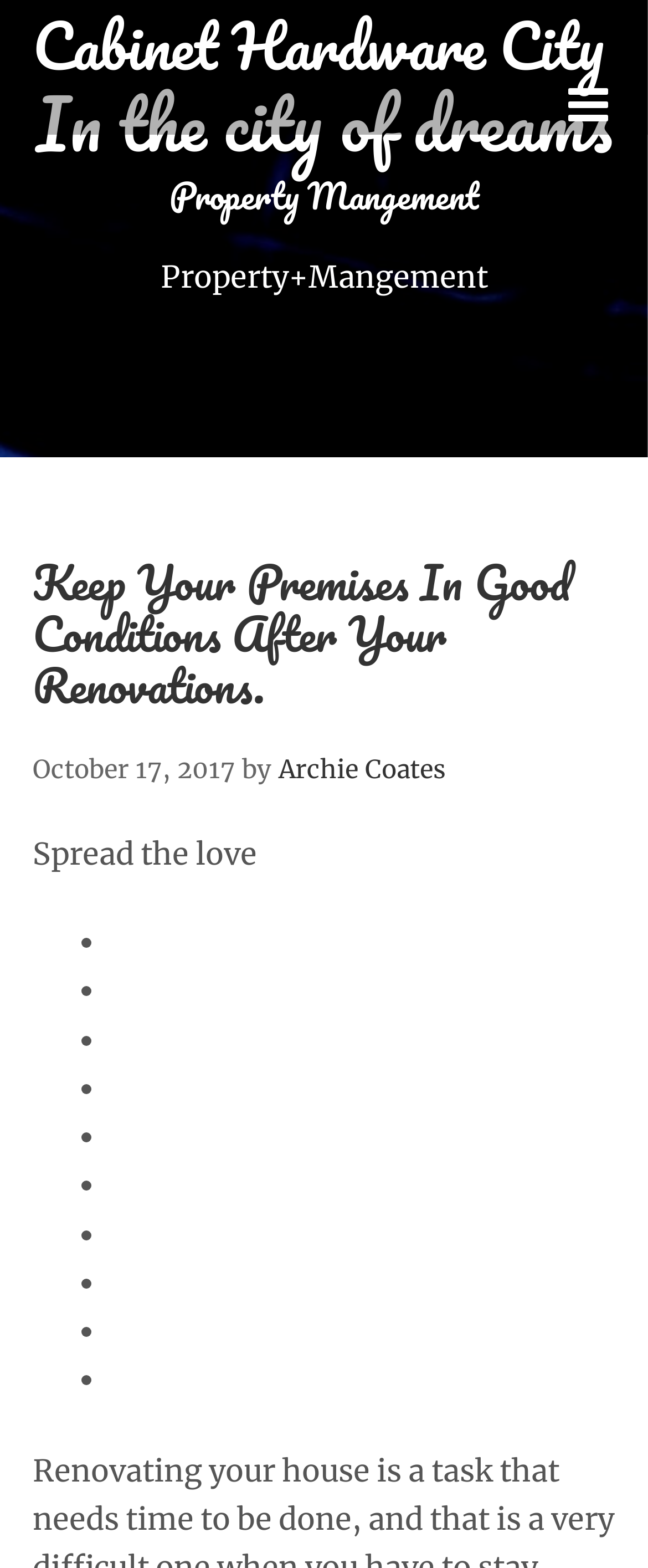How many list markers are there?
Look at the image and provide a short answer using one word or a phrase.

11